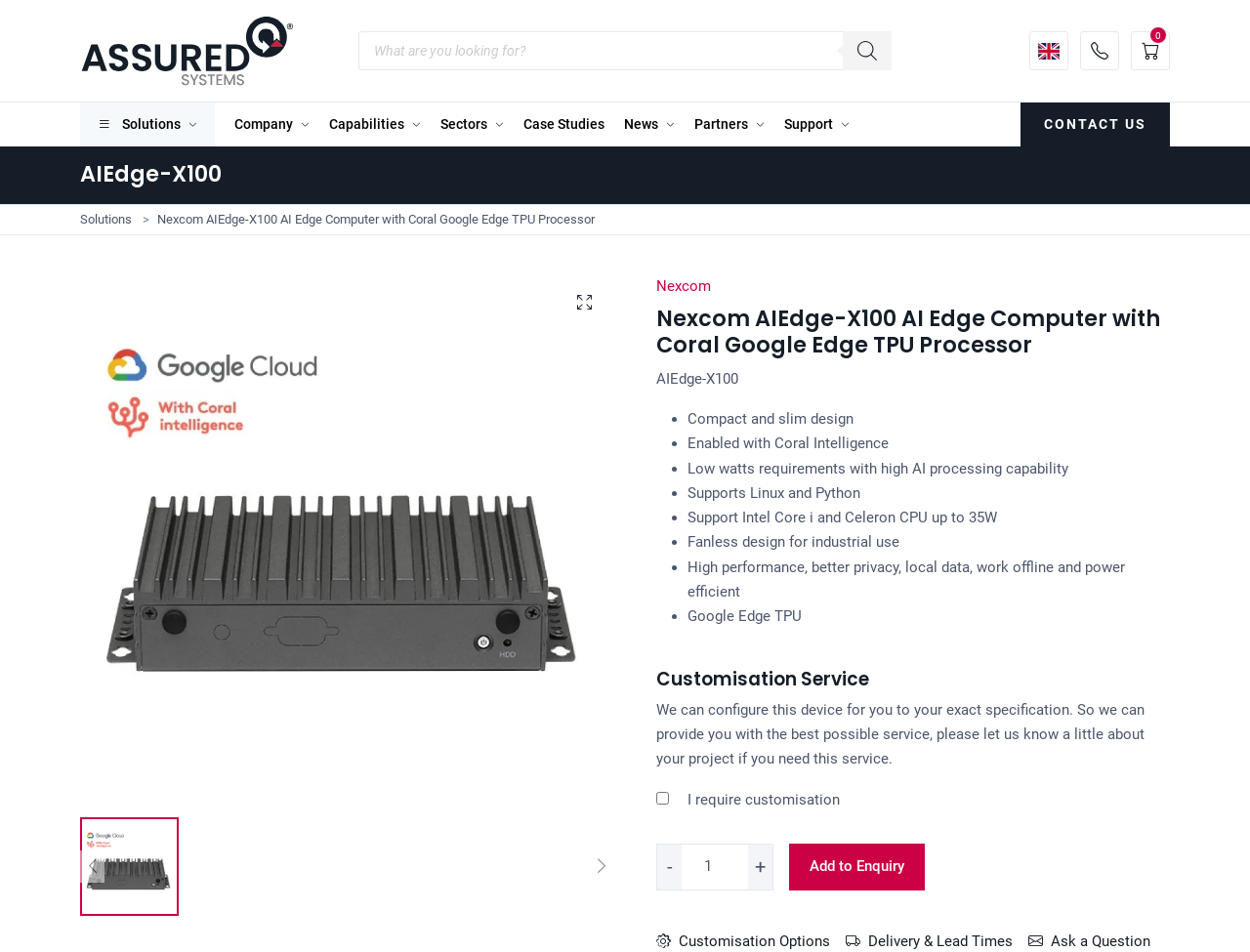Write an exhaustive caption that covers the webpage's main aspects.

The webpage is about the AIEdge-X100 AI Edge Computer with Coral Google Edge TPU Processor, an official Nexcom distributor product supplied by Assured Systems. 

At the top left, there is a link to "Assured Systems". Next to it, there is a search bar with a search button on the right. On the top right, there are three buttons: "Location", a button with an icon, and "View Cart". 

Below the top section, there is a navigation menu with links to "Solutions", "Company", "Capabilities", "Sectors", "Case Studies", "News", "Partners", "Support", and "CONTACT US". 

The main content of the page is about the AIEdge-X100 product, with a heading and a link to "Nexcom AIEdge-X100 AI Edge Computer with Coral Google Edge TPU Processor". There are two sections of text, one above the other, with information about the product. 

On the left side of the main content, there is an image of the product. Below the image, there are two buttons, "Next slide" and "Previous slide", which are disabled. 

The main content is divided into two sections. The first section lists the product's features, including compact and slim design, enabled with Coral Intelligence, low watts requirements, support for Linux and Python, and more. The second section is about customization service, where users can configure the device to their exact specification. There is a checkbox to require customization and a spin button to select the quantity. Finally, there is a button to "Add to Enquiry".